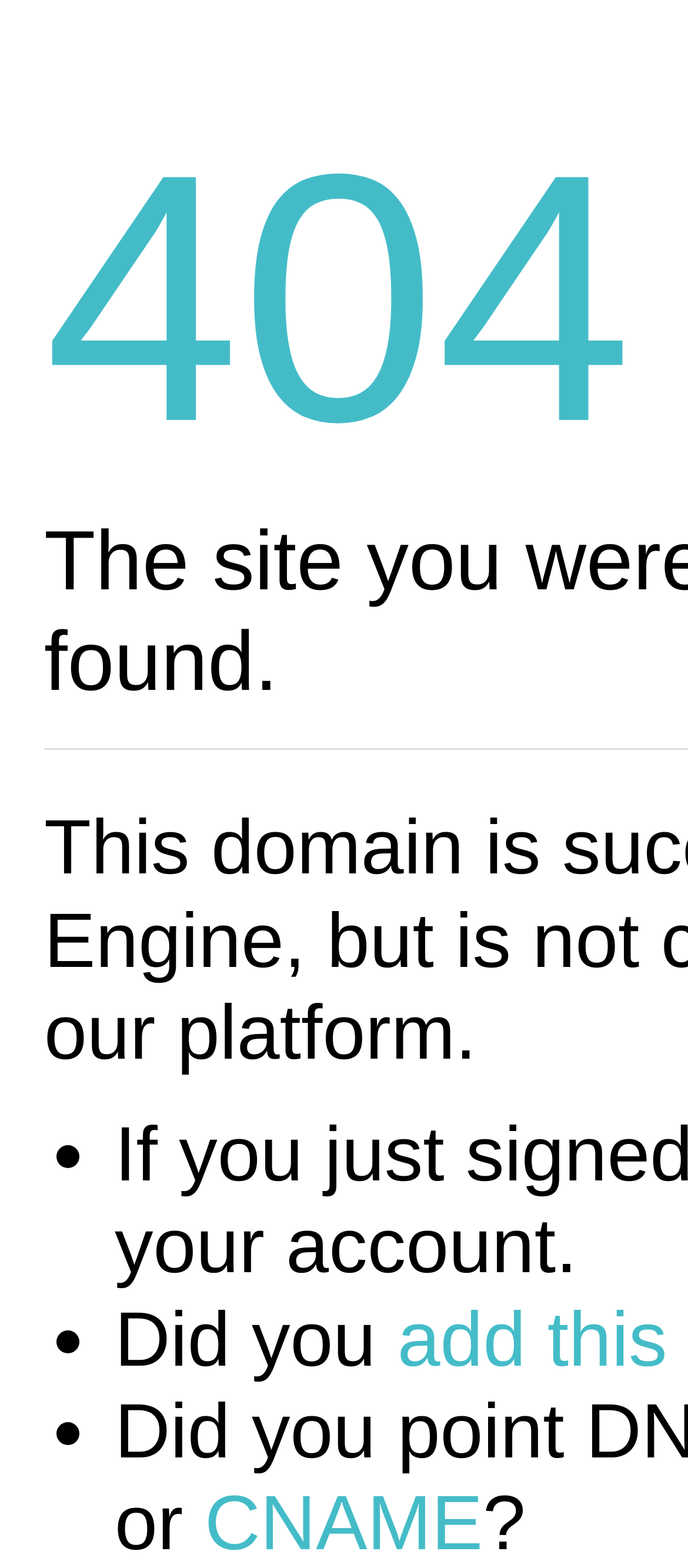How many bullet points are there?
Using the image as a reference, give a one-word or short phrase answer.

3